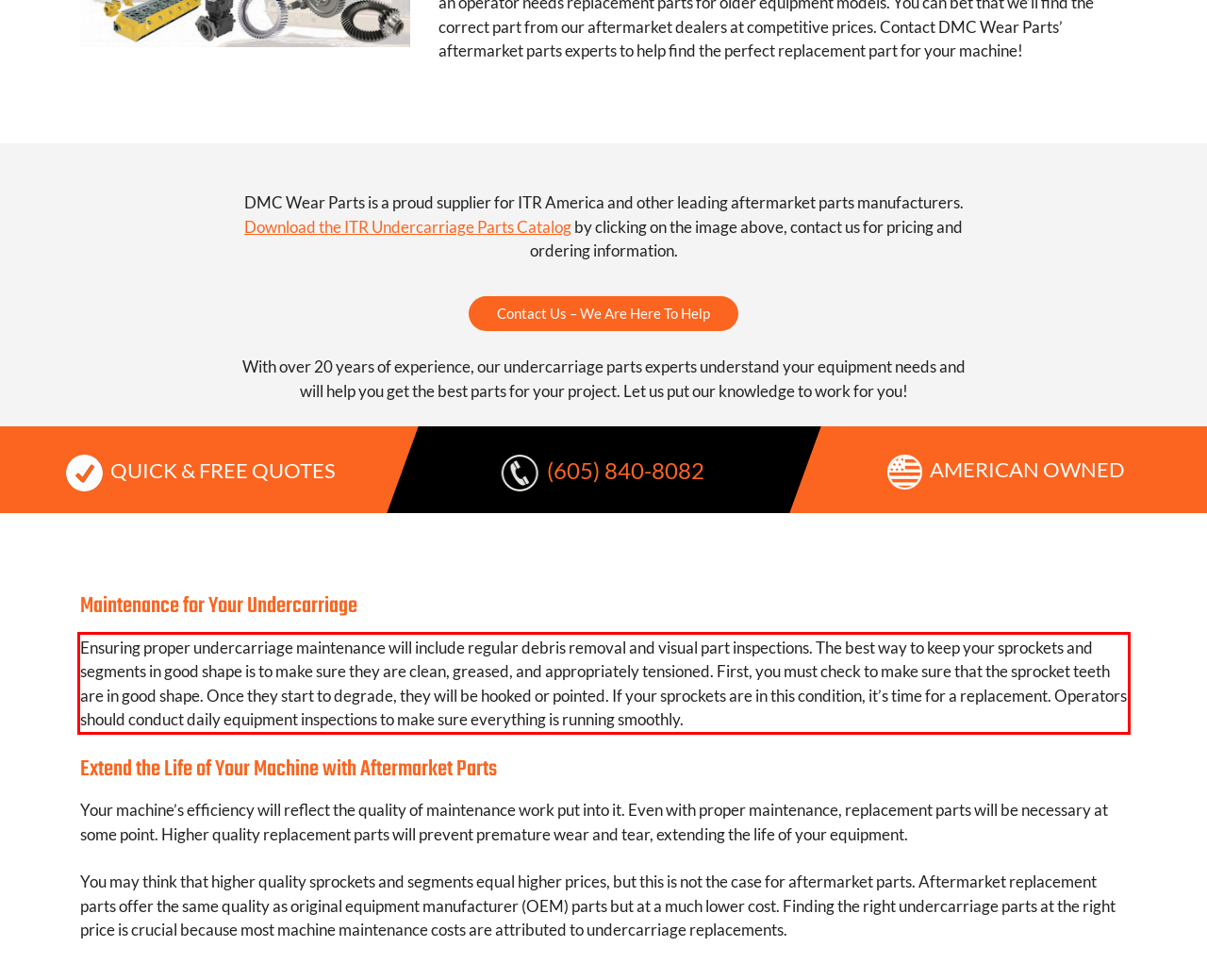Examine the webpage screenshot, find the red bounding box, and extract the text content within this marked area.

Ensuring proper undercarriage maintenance will include regular debris removal and visual part inspections. The best way to keep your sprockets and segments in good shape is to make sure they are clean, greased, and appropriately tensioned. First, you must check to make sure that the sprocket teeth are in good shape. Once they start to degrade, they will be hooked or pointed. If your sprockets are in this condition, it’s time for a replacement. Operators should conduct daily equipment inspections to make sure everything is running smoothly.